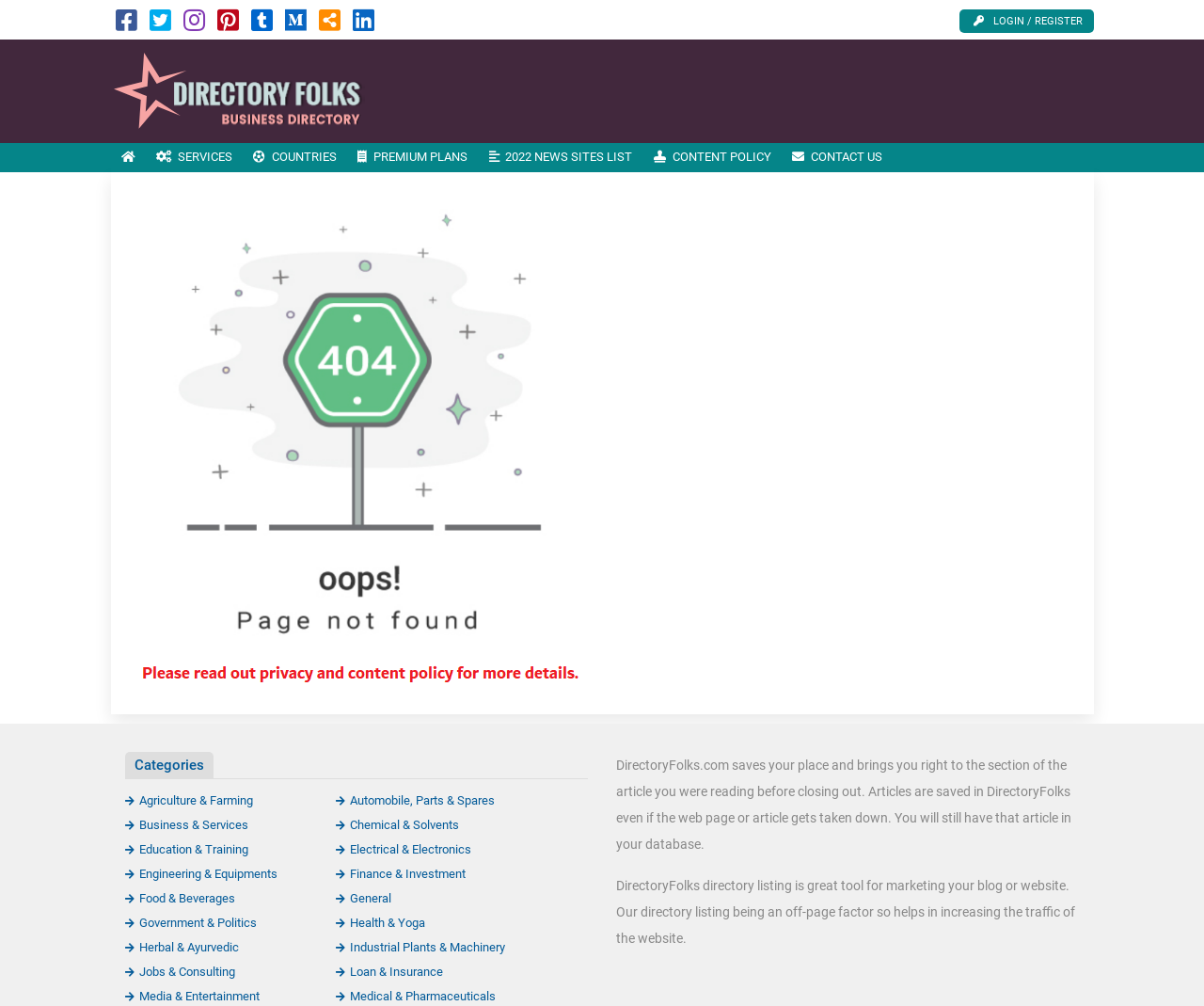Locate the bounding box coordinates of the element that should be clicked to execute the following instruction: "View PREMIUM PLANS".

[0.288, 0.142, 0.397, 0.171]